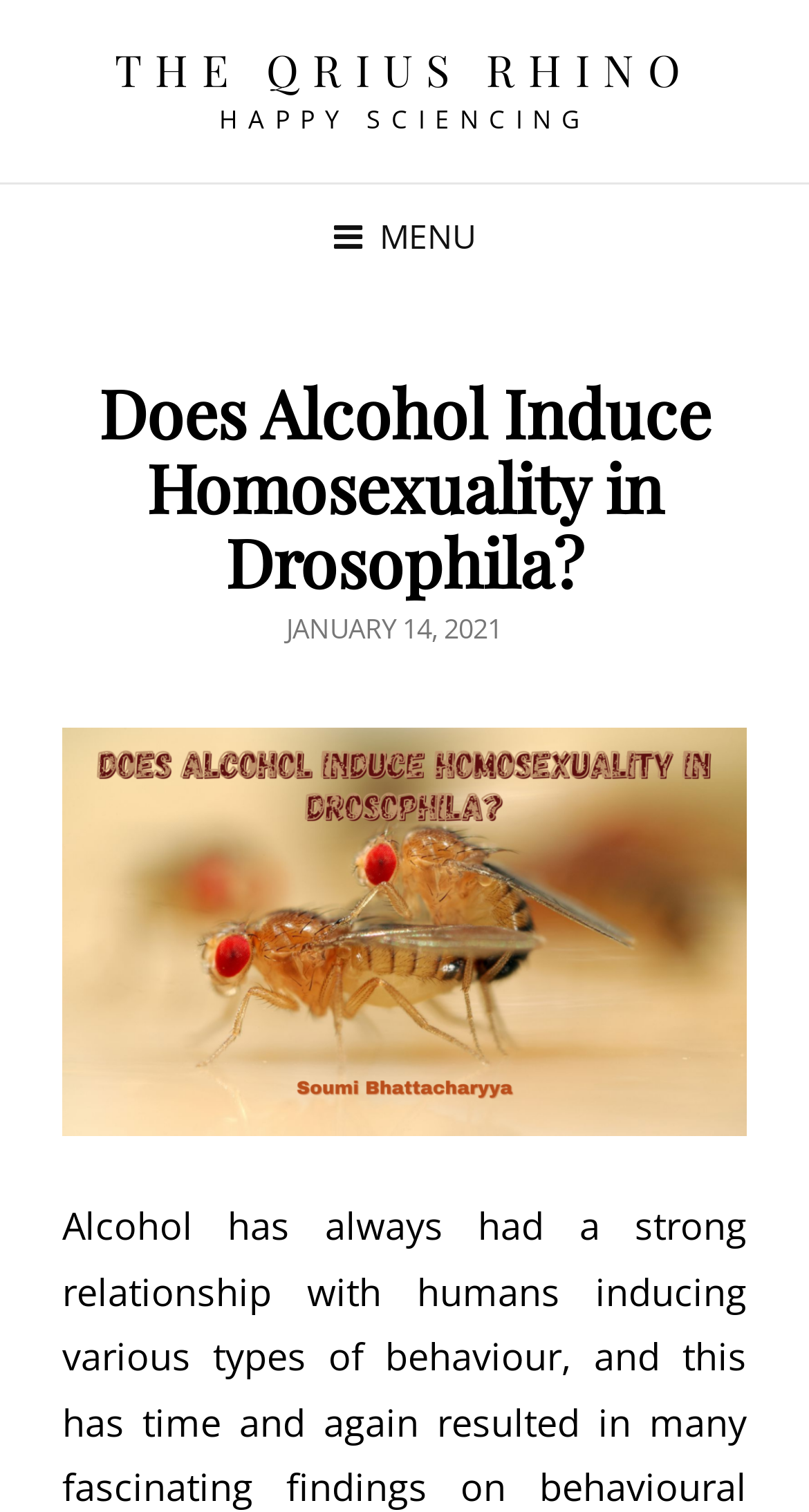What is the date of the post?
Using the visual information, respond with a single word or phrase.

January 14, 2021